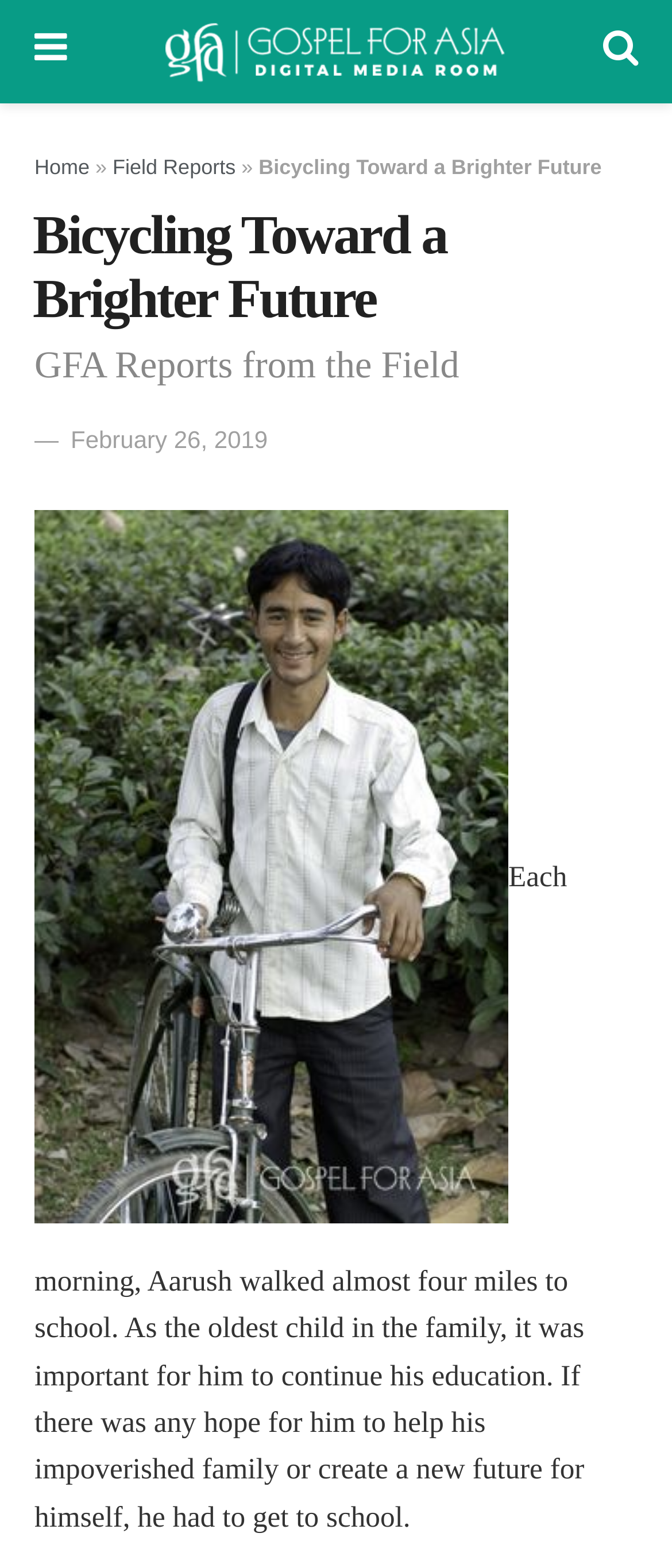What is the date of the field report?
Refer to the image and respond with a one-word or short-phrase answer.

February 26, 2019